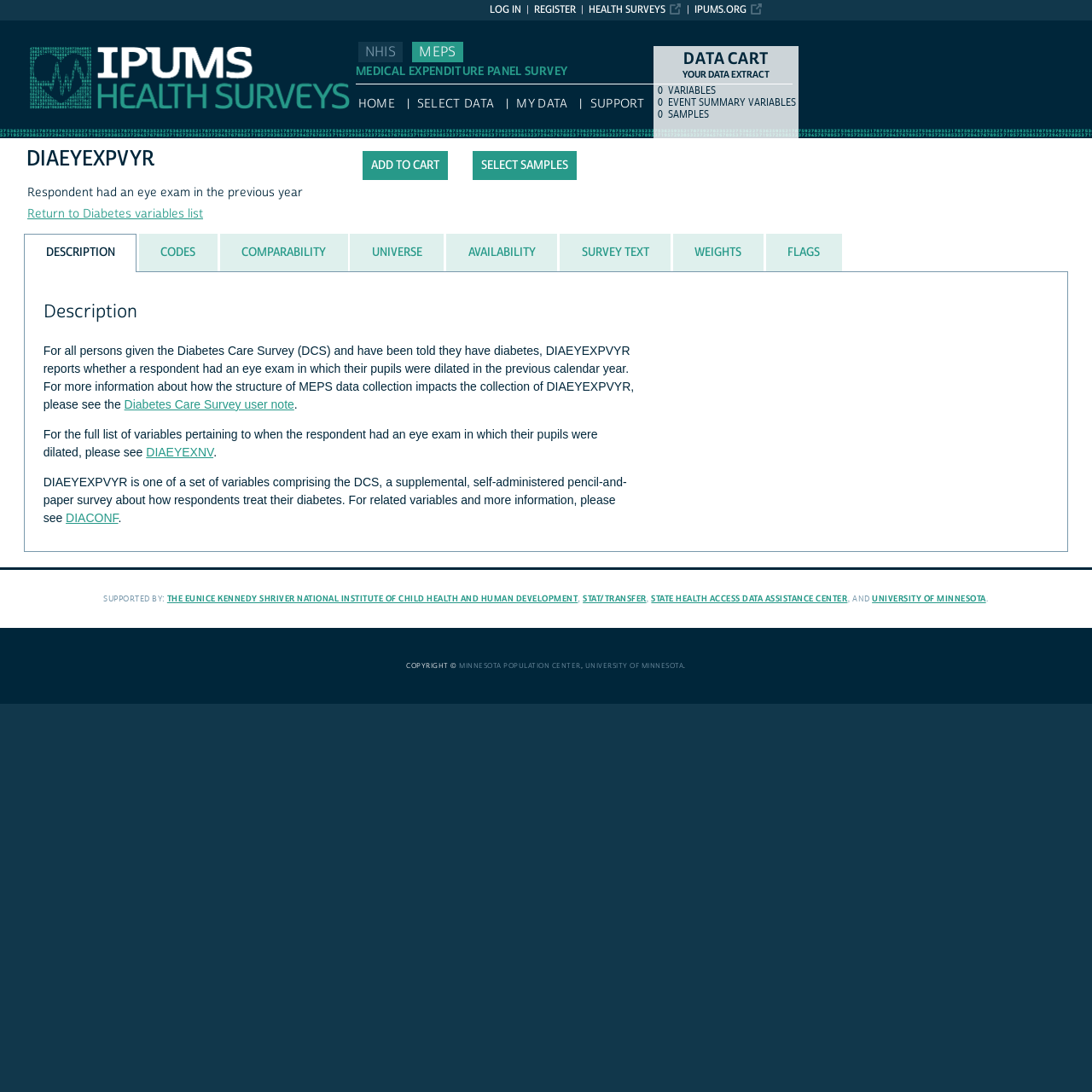Carefully examine the image and provide an in-depth answer to the question: What is the purpose of the Diabetes Care Survey?

I found the answer by reading the description section of the webpage, which mentions that the Diabetes Care Survey is a supplemental, self-administered pencil-and-paper survey about how respondents treat their diabetes.